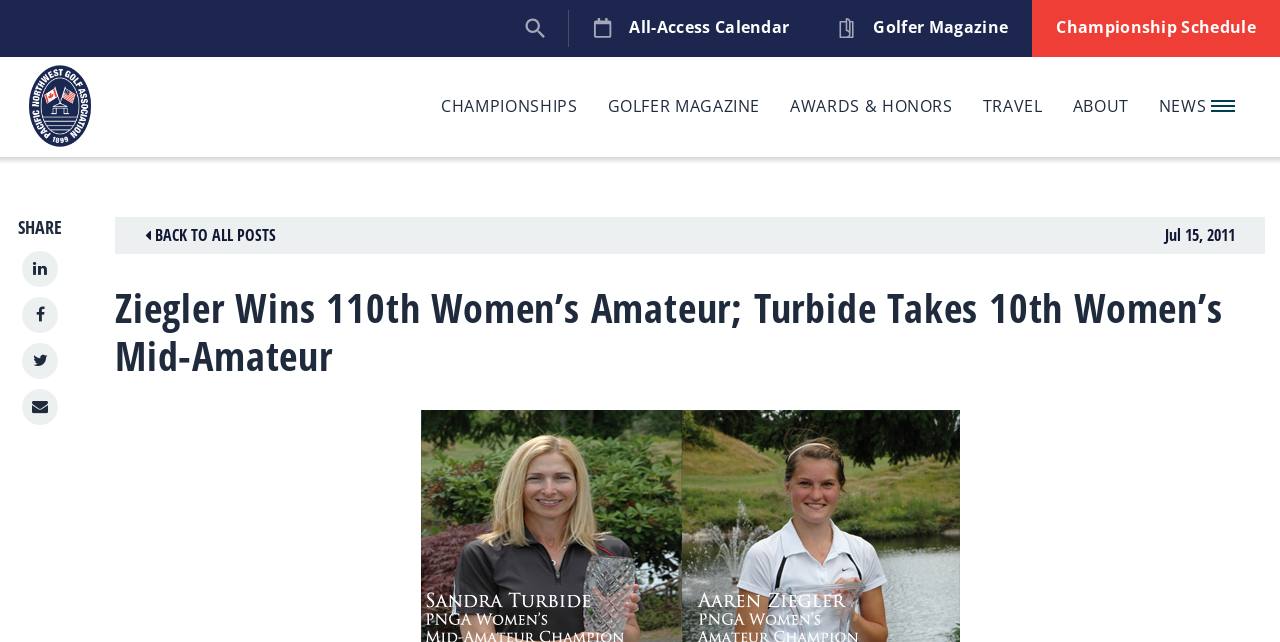Answer the question in one word or a short phrase:
What is the date of the news article?

Jul 15, 2011